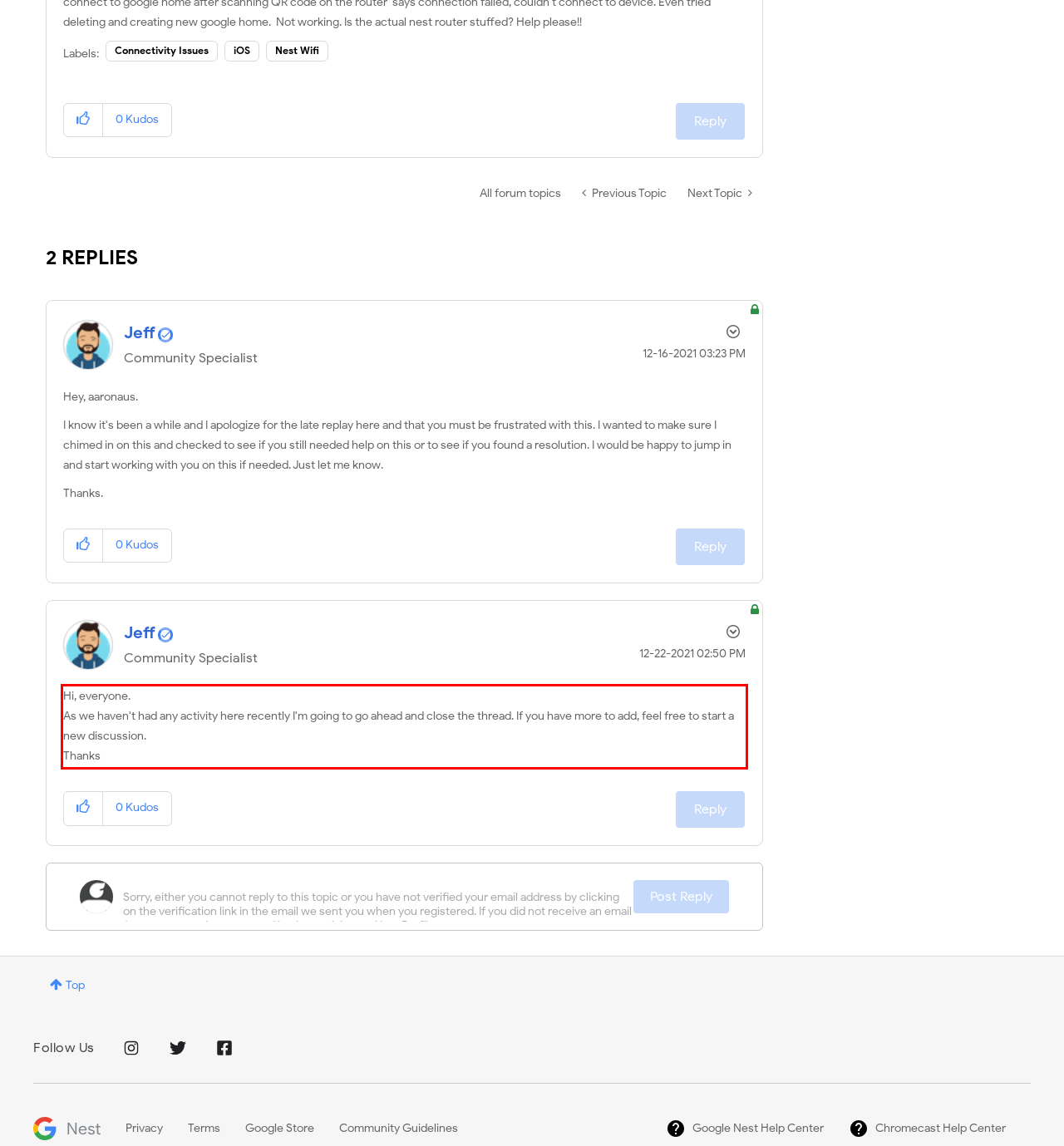Identify the text inside the red bounding box on the provided webpage screenshot by performing OCR.

Hi, everyone. As we haven't had any activity here recently I'm going to go ahead and close the thread. If you have more to add, feel free to start a new discussion. Thanks